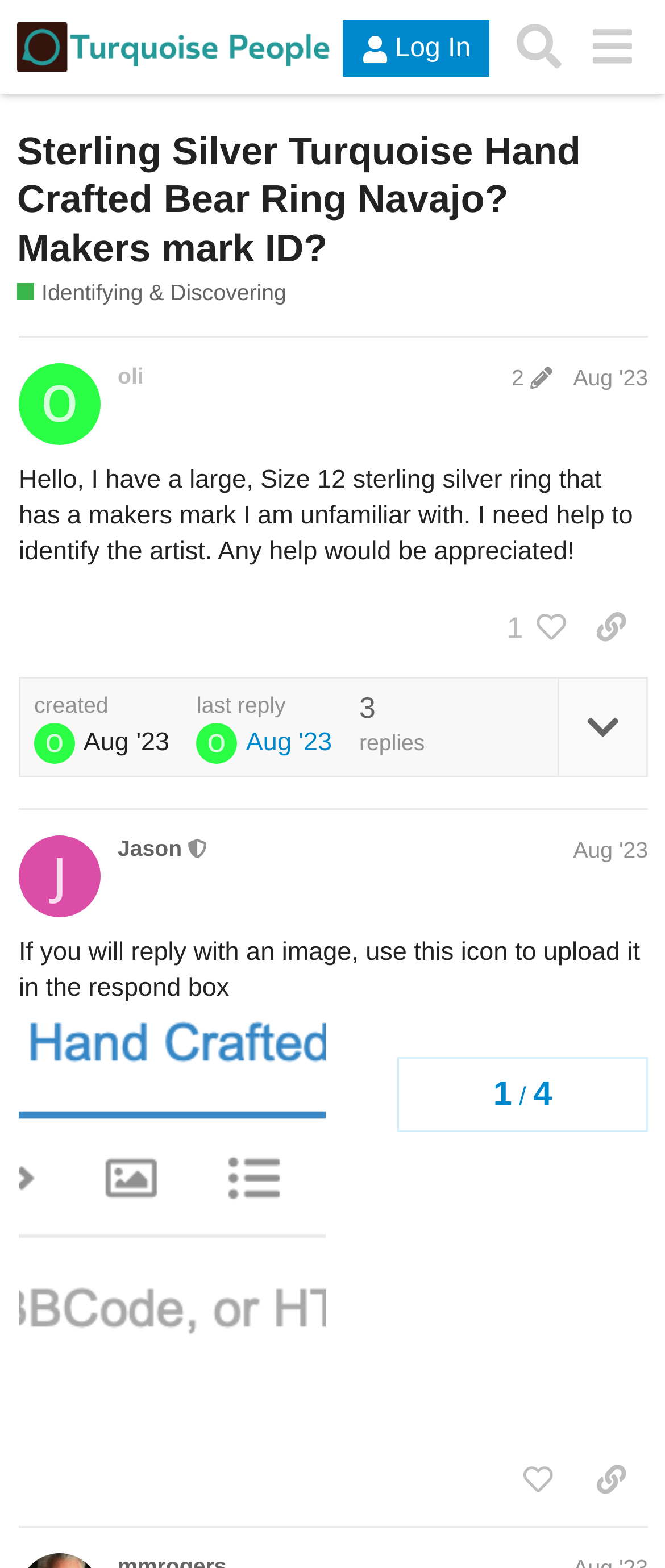Please reply to the following question with a single word or a short phrase:
What is the material of the ring?

Sterling silver